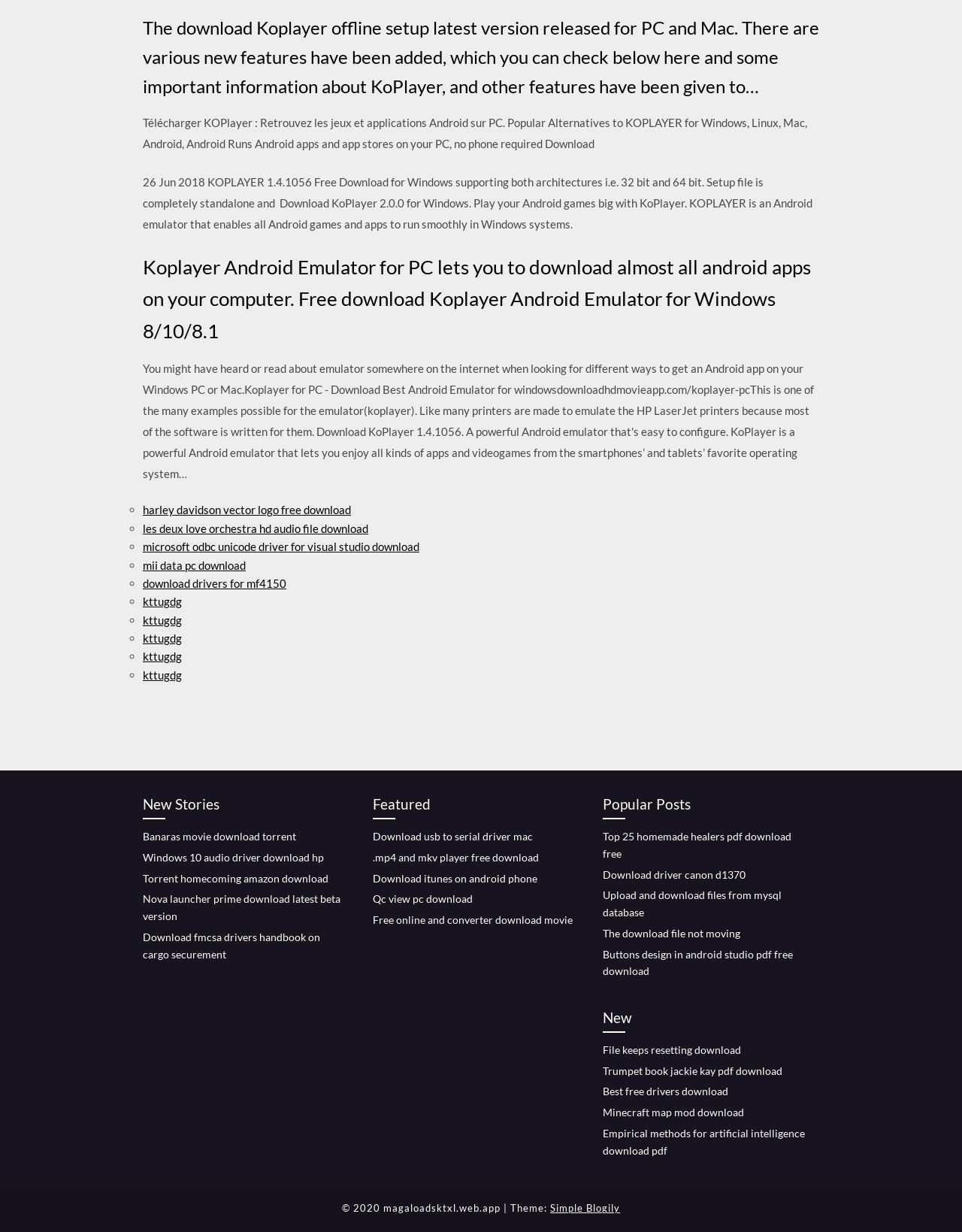What type of content is available on this webpage?
Give a detailed and exhaustive answer to the question.

Based on the webpage content, it appears that this webpage provides download links and information about various software, games, and applications. This is evident from the numerous link elements and StaticText elements that provide descriptions of the downloadable content.